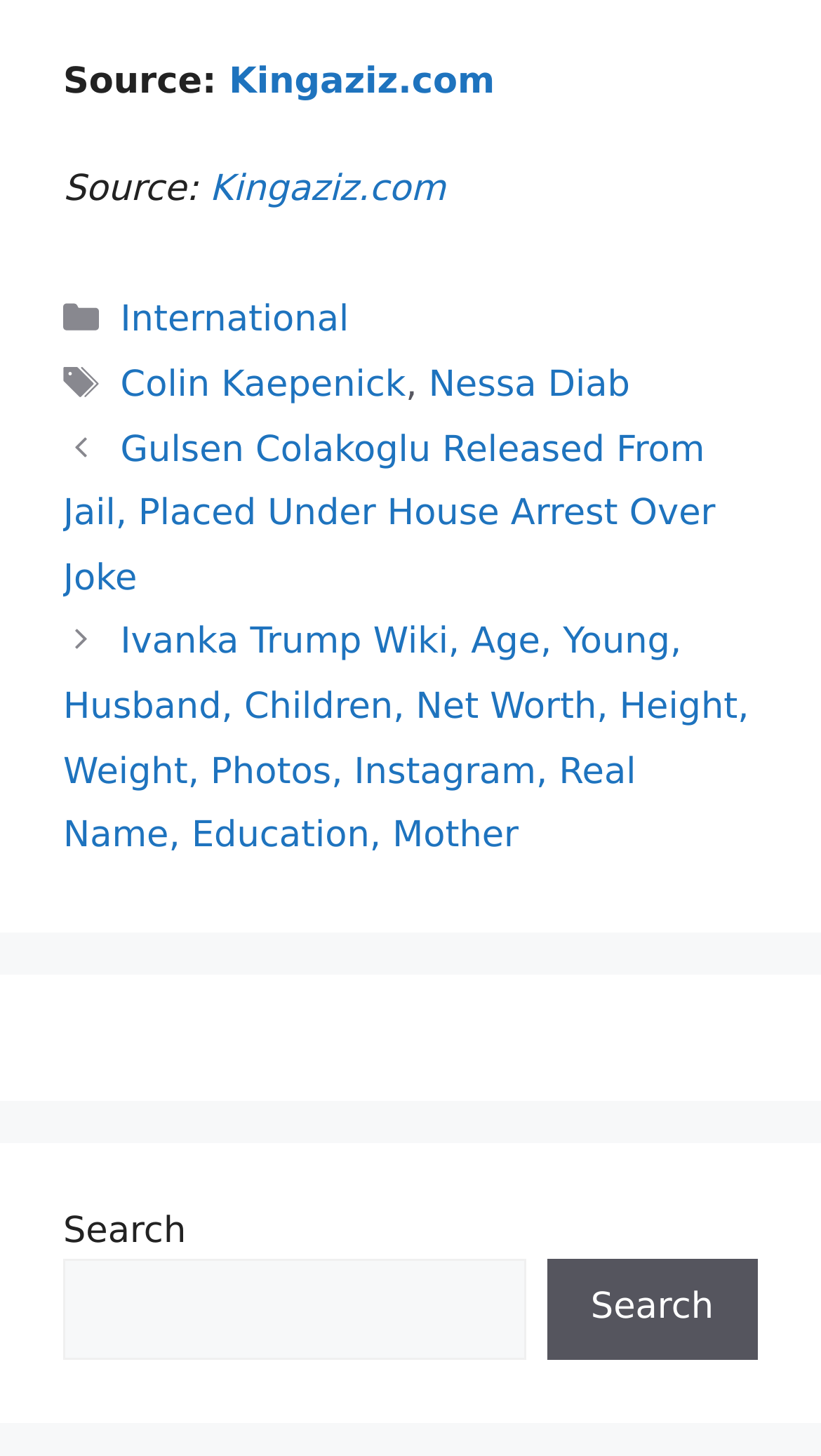Identify the bounding box coordinates of the clickable section necessary to follow the following instruction: "View post about Gulsen Colakoglu". The coordinates should be presented as four float numbers from 0 to 1, i.e., [left, top, right, bottom].

[0.077, 0.294, 0.871, 0.412]